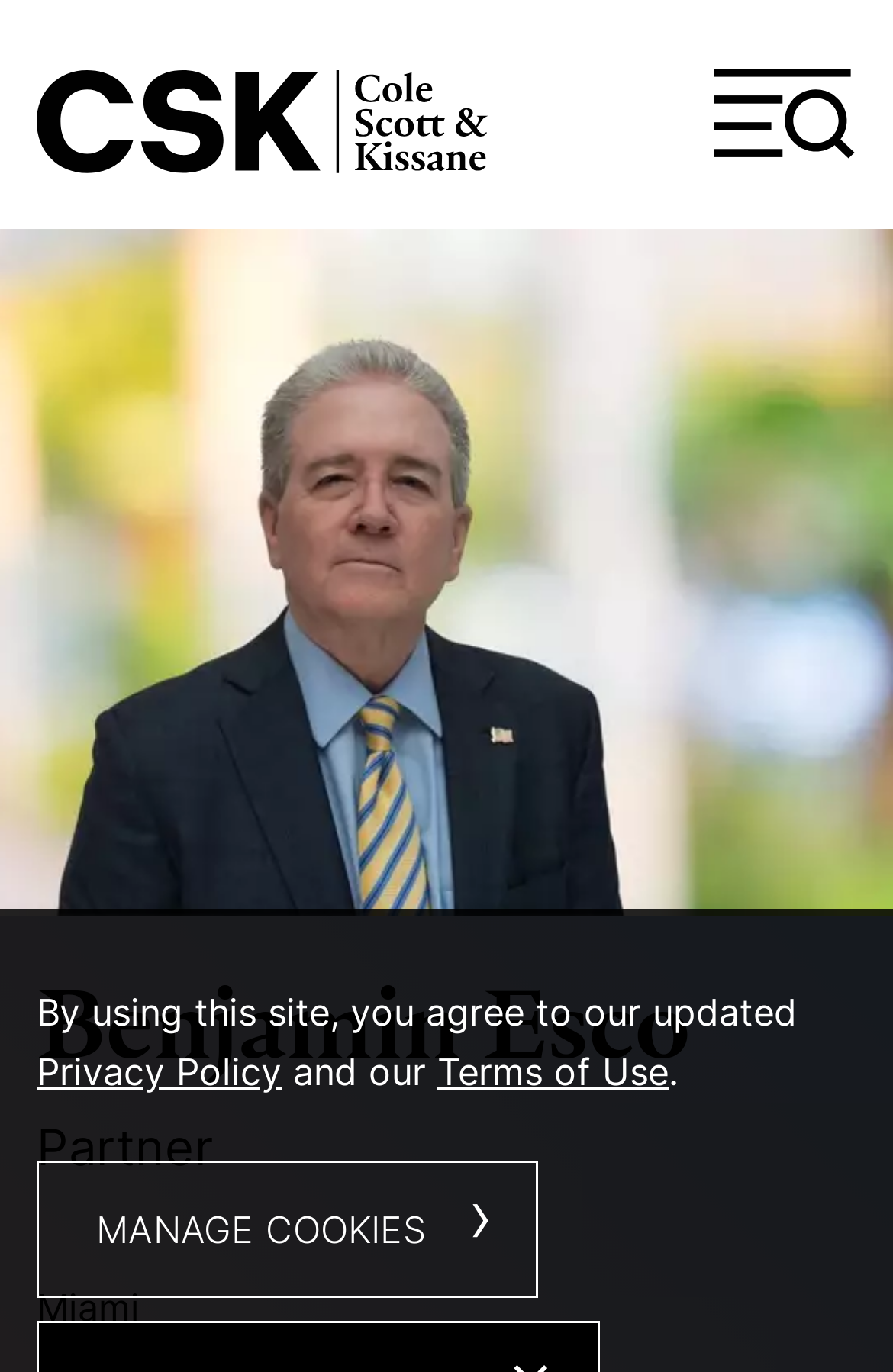Illustrate the webpage with a detailed description.

The webpage is about Benjamin Esco, a partner at Cole, Scott & Kissane, P.A. At the top left, there is a link to the law firm's website, accompanied by a small image of the firm's logo. Below this, there are three links: "Main Content", "Main Menu", and "Jump to Page", which are likely navigation links.

On the top right, there is a button labeled "Menu" with an accompanying image, which likely controls the main navigation menu. Below this, there is a large image of Benjamin Esco, taking up most of the width of the page.

The main content of the page starts with a heading that reads "Benjamin Esco", followed by a text that reads "Partner". Below this, there is a link to "Miami", which may indicate Benjamin Esco's location or area of practice.

At the bottom of the page, there is a section with a static text that reads "By using this site, you agree to our updated", followed by links to the "Privacy Policy" and "Terms of Use". There is also a button labeled "MANAGE COOKIES ›" on the bottom left.

Overall, the webpage appears to be a professional profile page for Benjamin Esco, with links to relevant information and navigation menus.